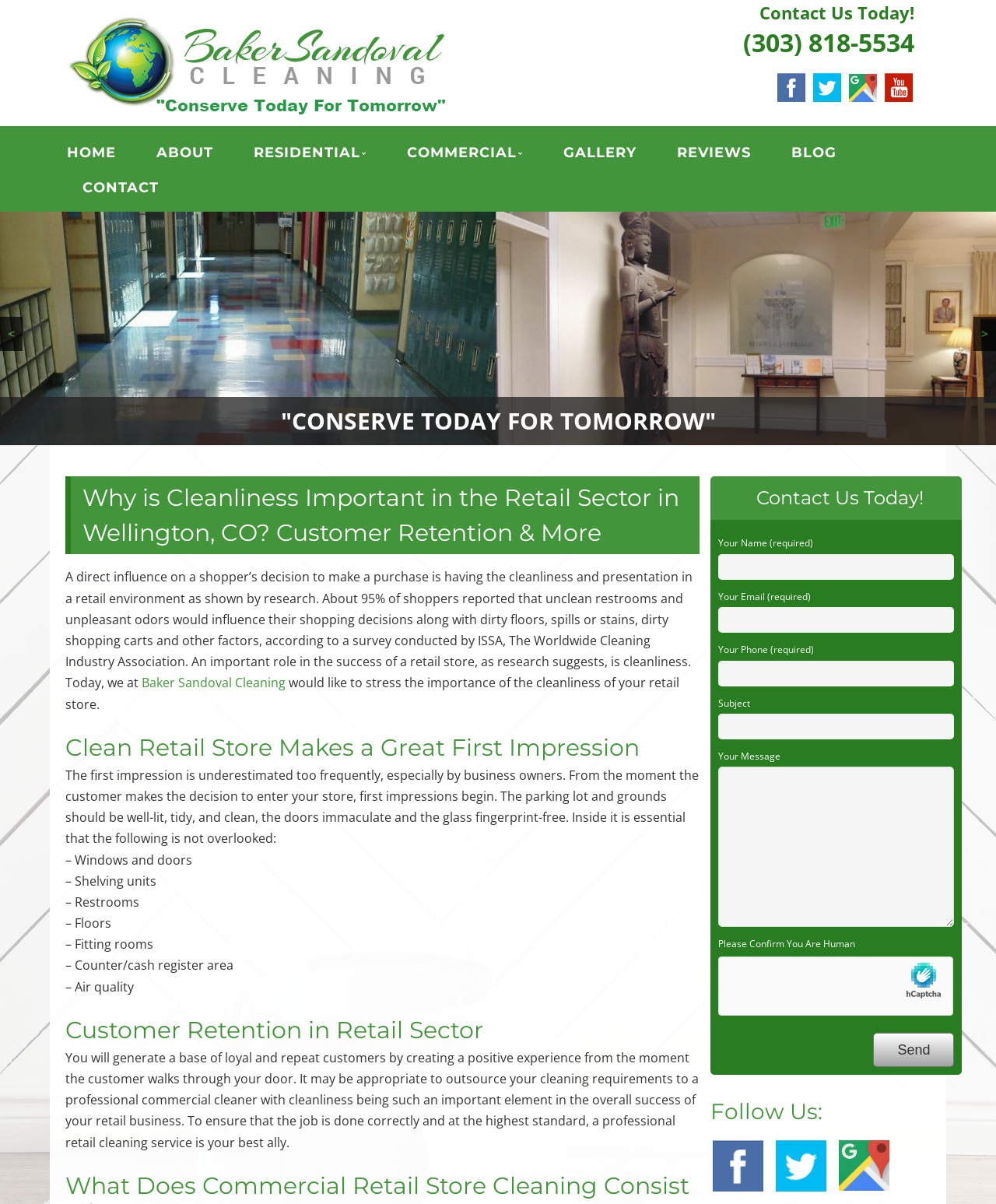Determine the bounding box coordinates of the region I should click to achieve the following instruction: "Go to the 'HOME' page". Ensure the bounding box coordinates are four float numbers between 0 and 1, i.e., [left, top, right, bottom].

[0.059, 0.111, 0.124, 0.14]